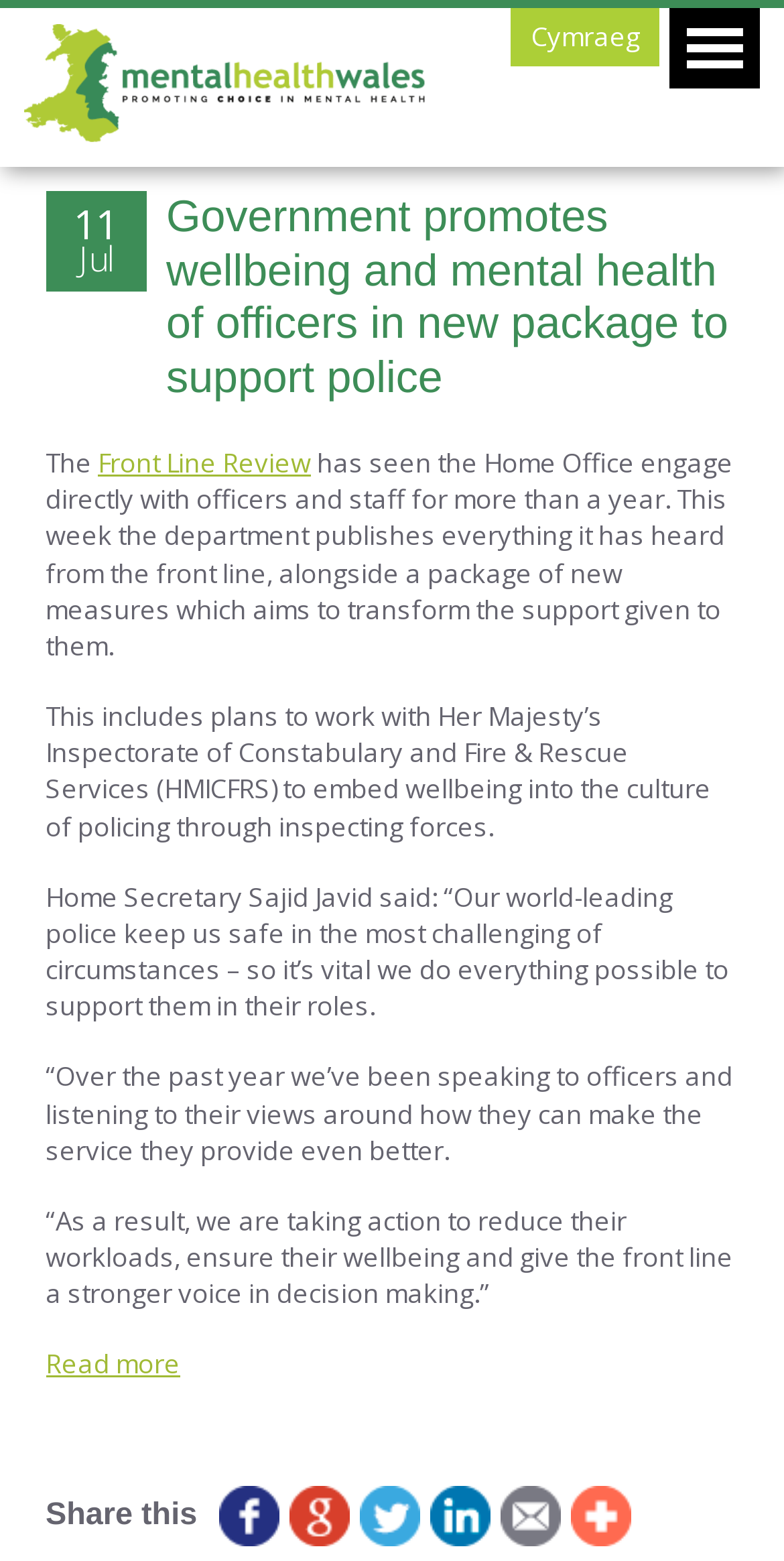Who is the Home Secretary mentioned in the article?
Based on the image, answer the question with as much detail as possible.

In the article, it is mentioned that 'Home Secretary Sajid Javid said...' which indicates that Sajid Javid is the Home Secretary.